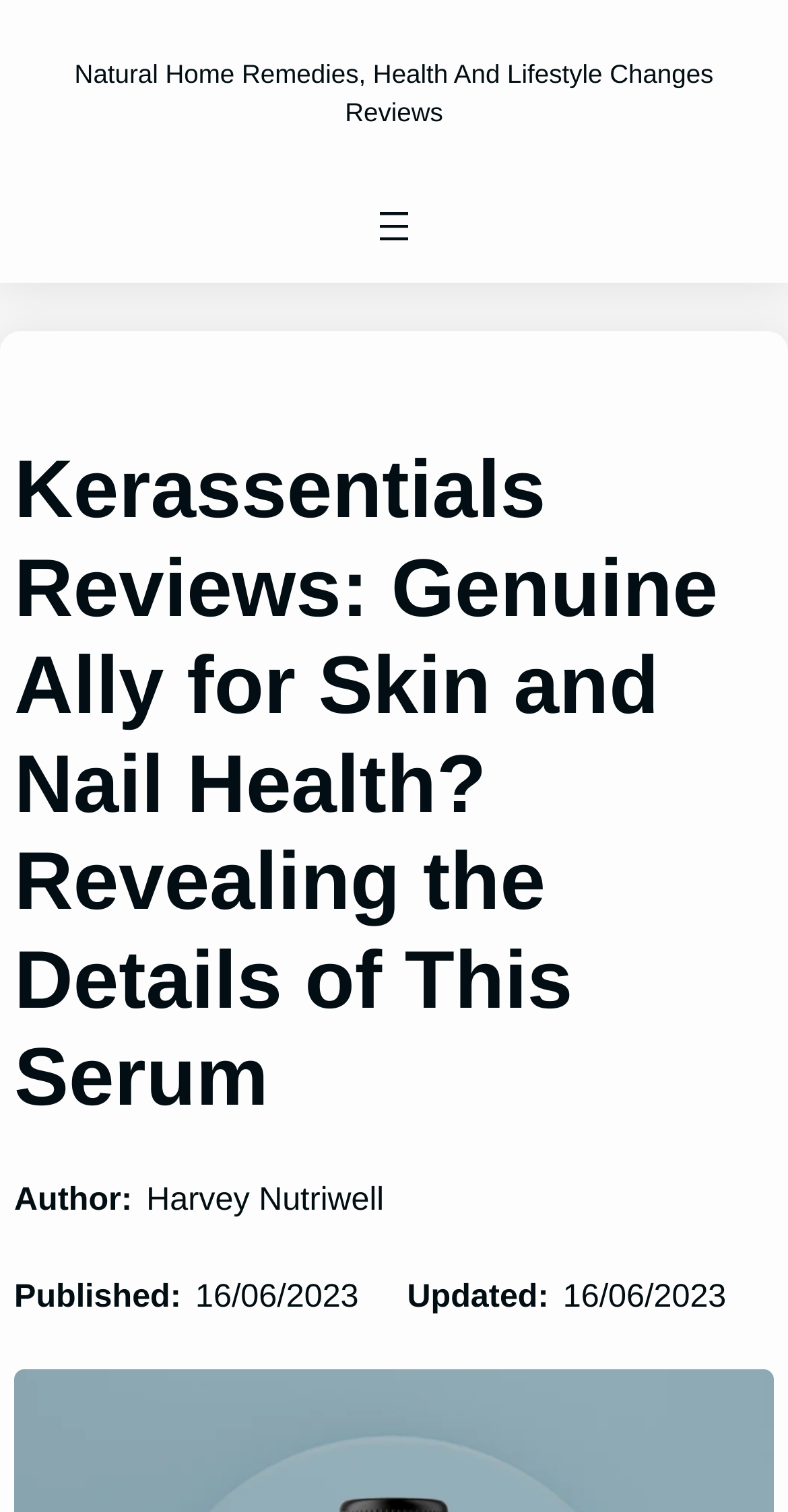Describe all the visual and textual components of the webpage comprehensively.

The webpage appears to be a review article about Kerassentials, an antifungal serum. At the top of the page, there is a header section with a navigation menu on the right side, which can be opened by clicking a button with an image. Below the header, there is a main heading that reads "Kerassentials Reviews: Genuine Ally for Skin and Nail Health? Revealing the Details of This Serum".

On the left side of the page, there is a section with the author's name, "Harvey Nutriwell", and the publication and update dates, "16/06/2023". This section is positioned above a block of text, which is likely the main content of the review article.

There are no images on the page except for the one on the navigation menu button. The overall structure of the page is simple, with a clear hierarchy of headings and text sections.